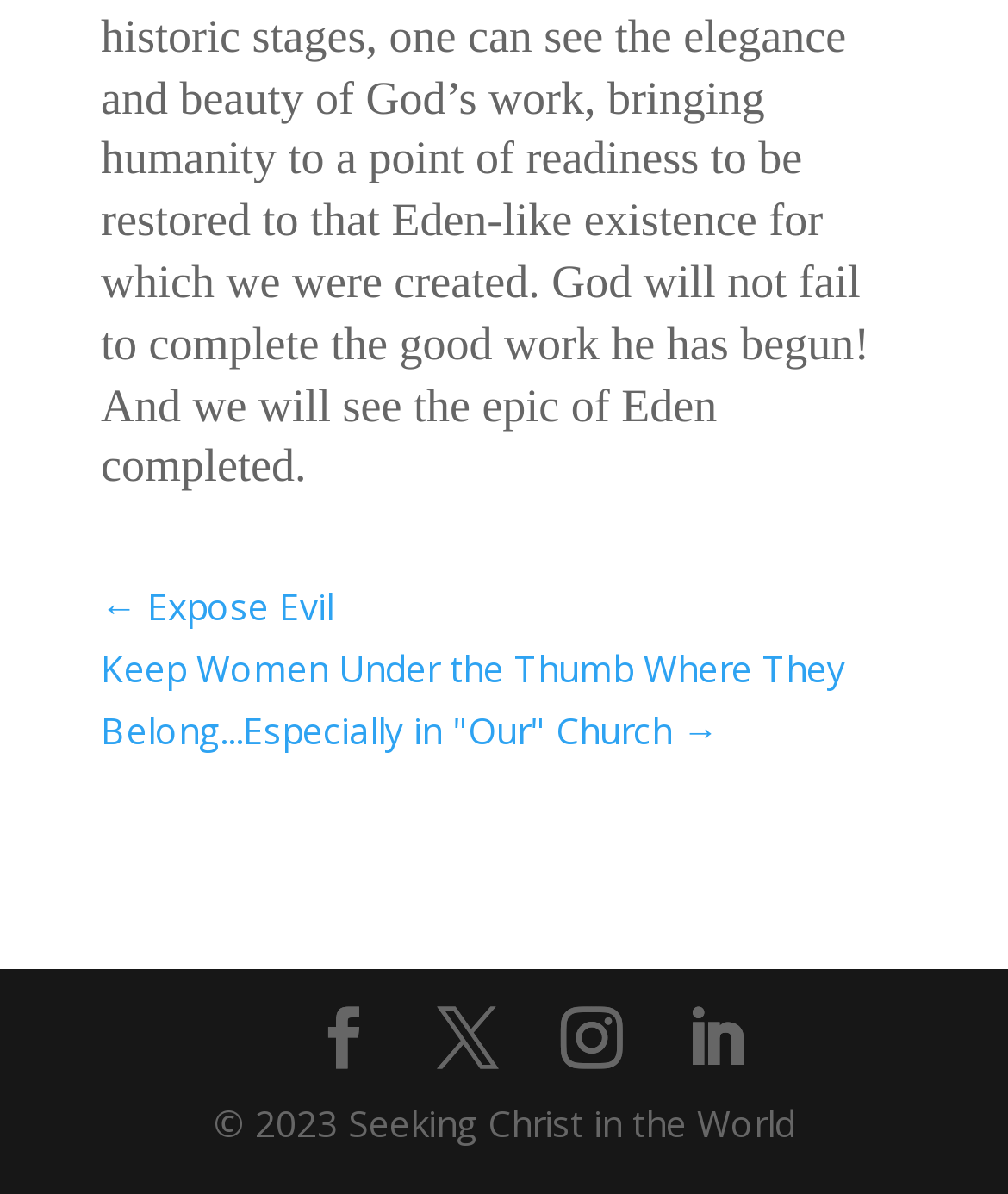Please reply to the following question using a single word or phrase: 
How many social media links are present?

4